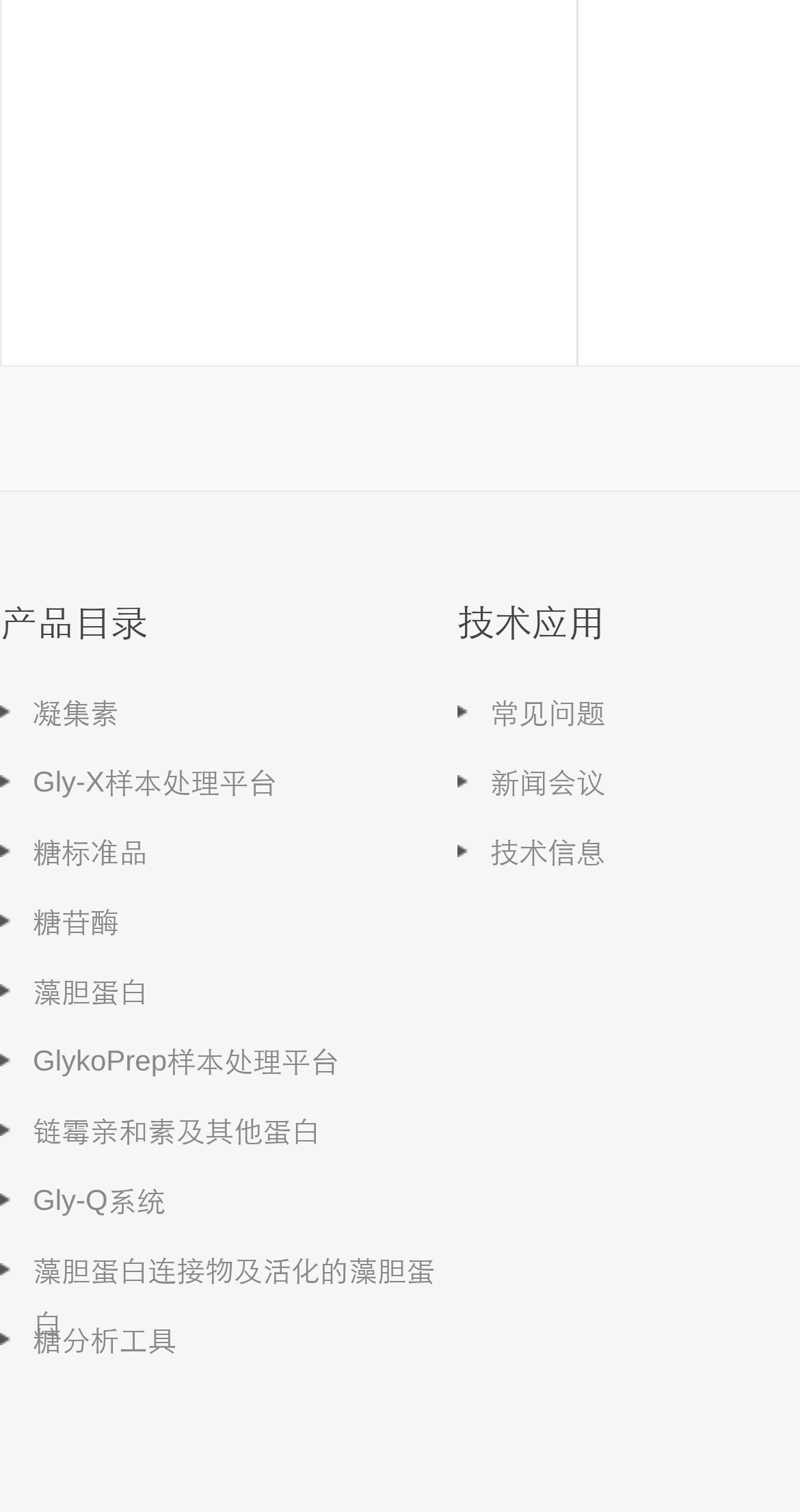Find the bounding box coordinates of the clickable region needed to perform the following instruction: "visit Gly-X样本处理平台". The coordinates should be provided as four float numbers between 0 and 1, i.e., [left, top, right, bottom].

[0.0, 0.494, 0.572, 0.54]